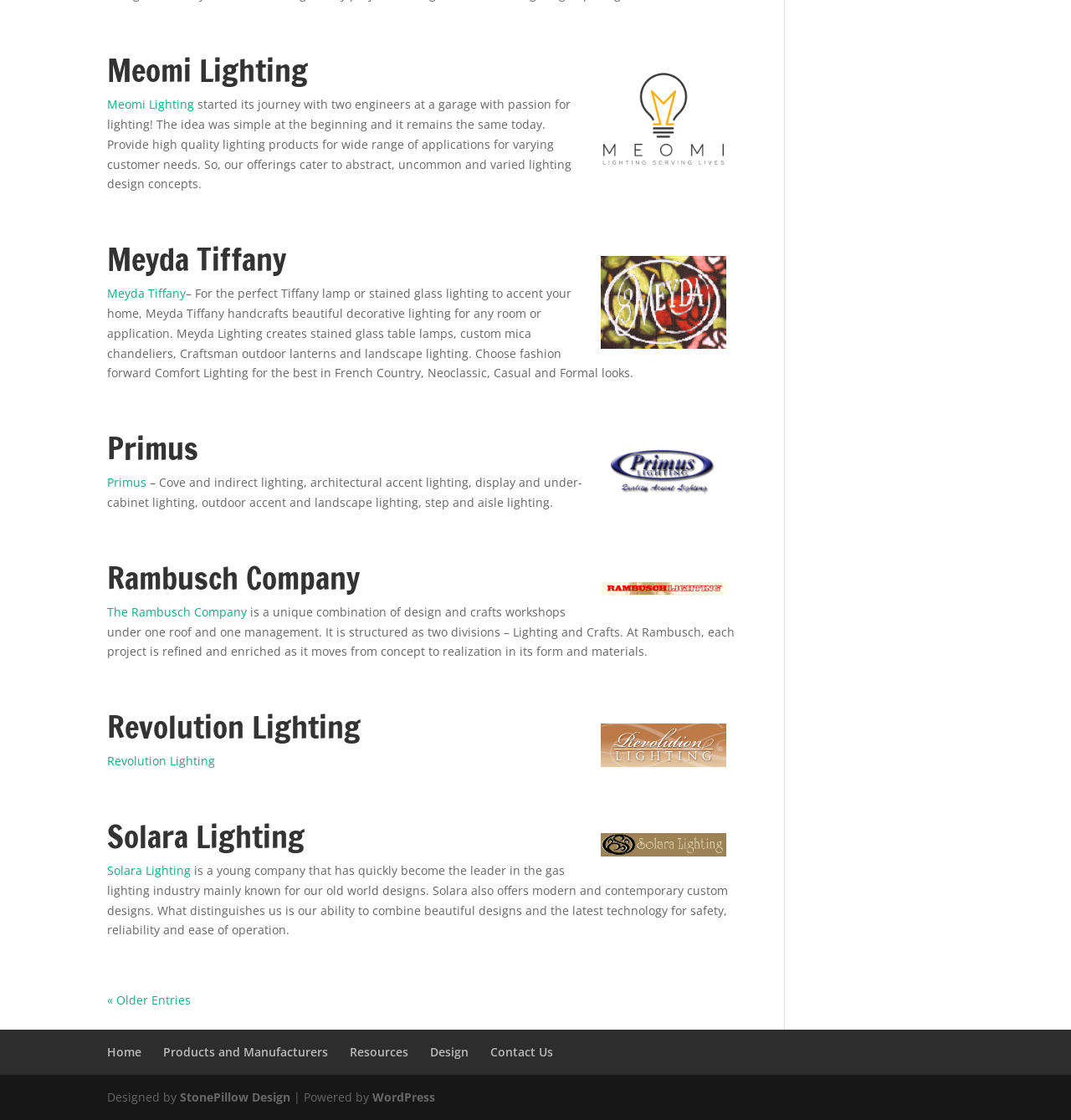Answer the question using only a single word or phrase: 
What is the name of the company that offers modern and contemporary custom designs in gas lighting?

Solara Lighting